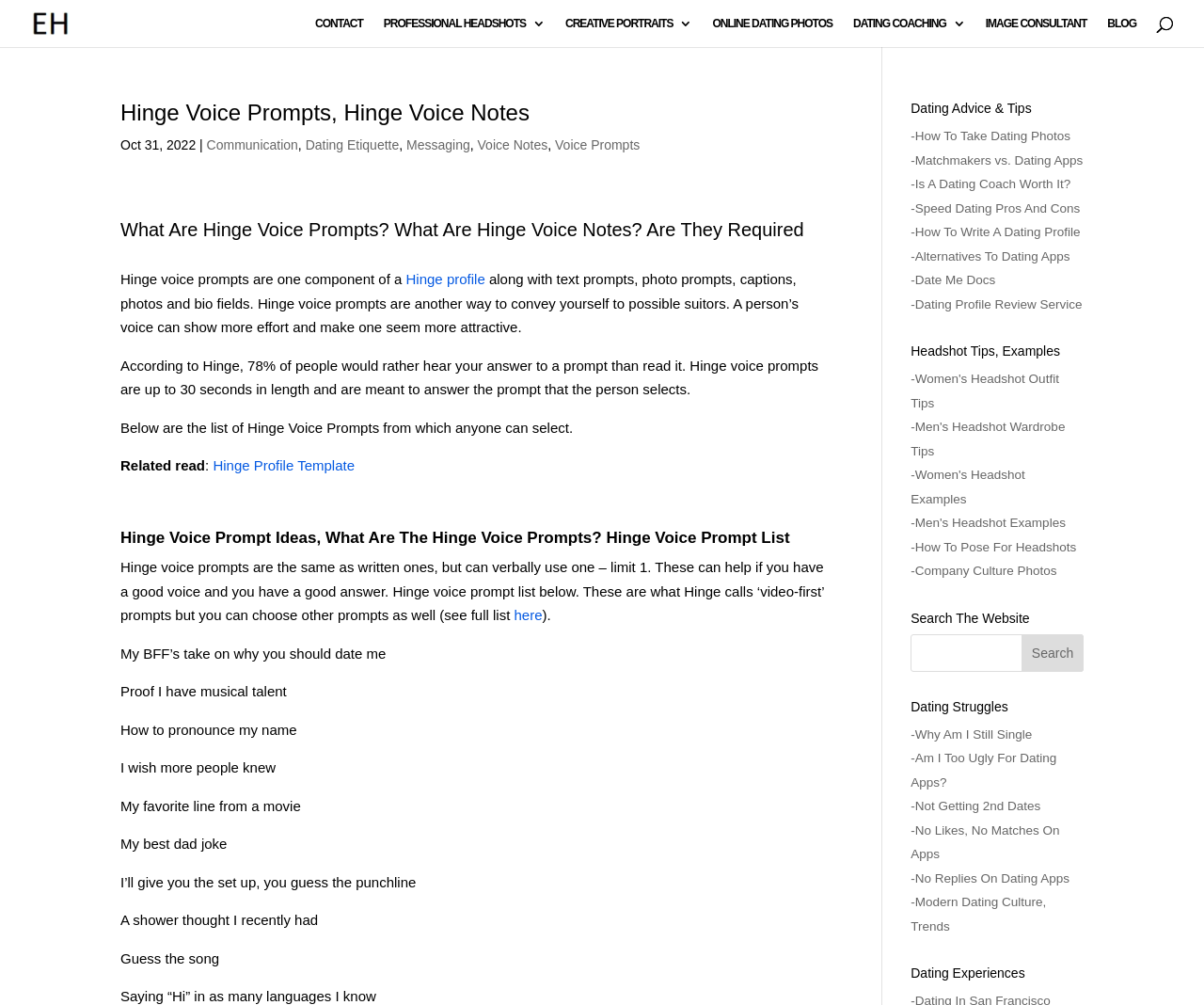Identify the bounding box of the UI component described as: "BLOG".

[0.92, 0.017, 0.944, 0.047]